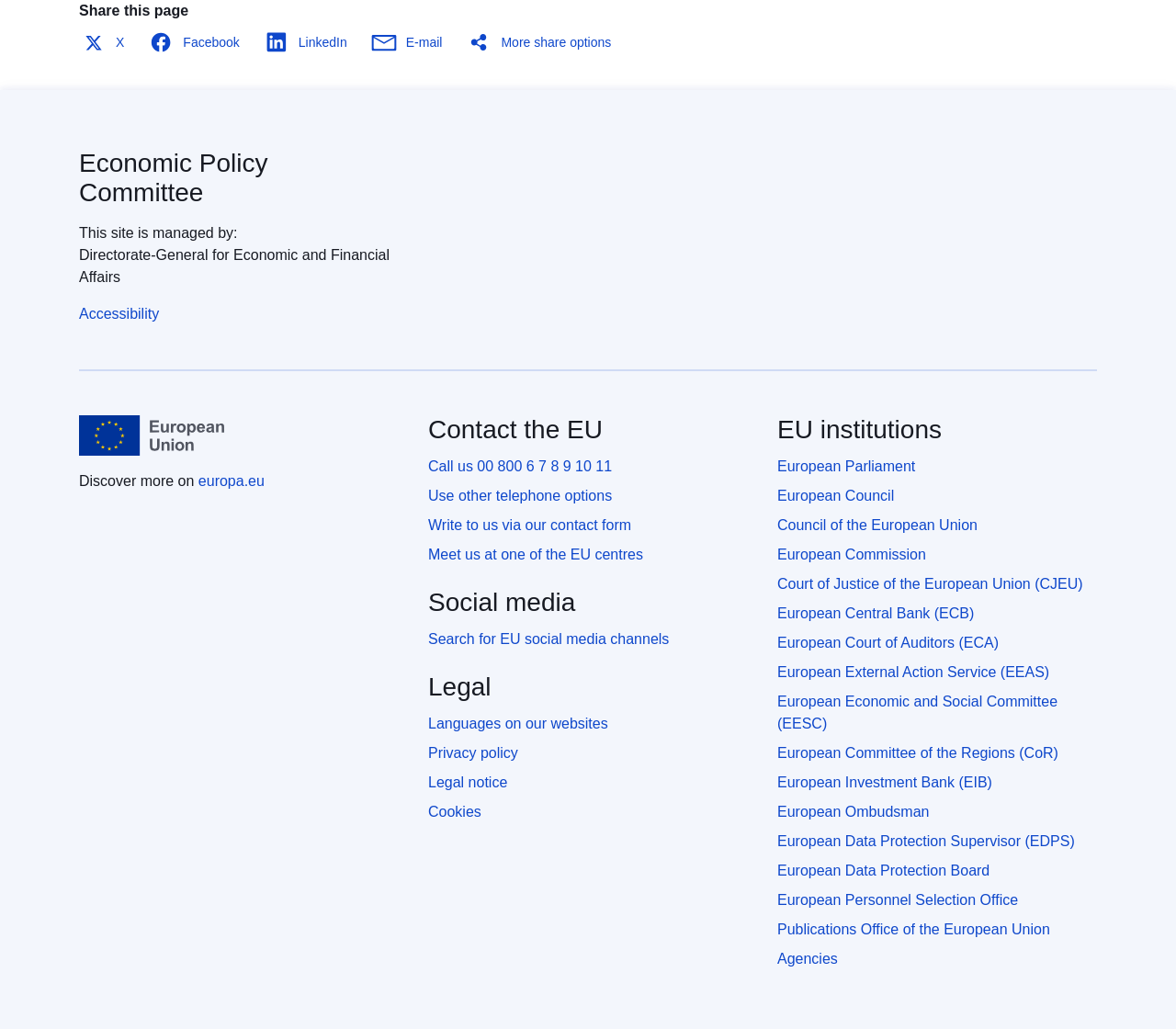Please find the bounding box coordinates of the section that needs to be clicked to achieve this instruction: "Search for EU social media channels".

[0.364, 0.614, 0.569, 0.629]